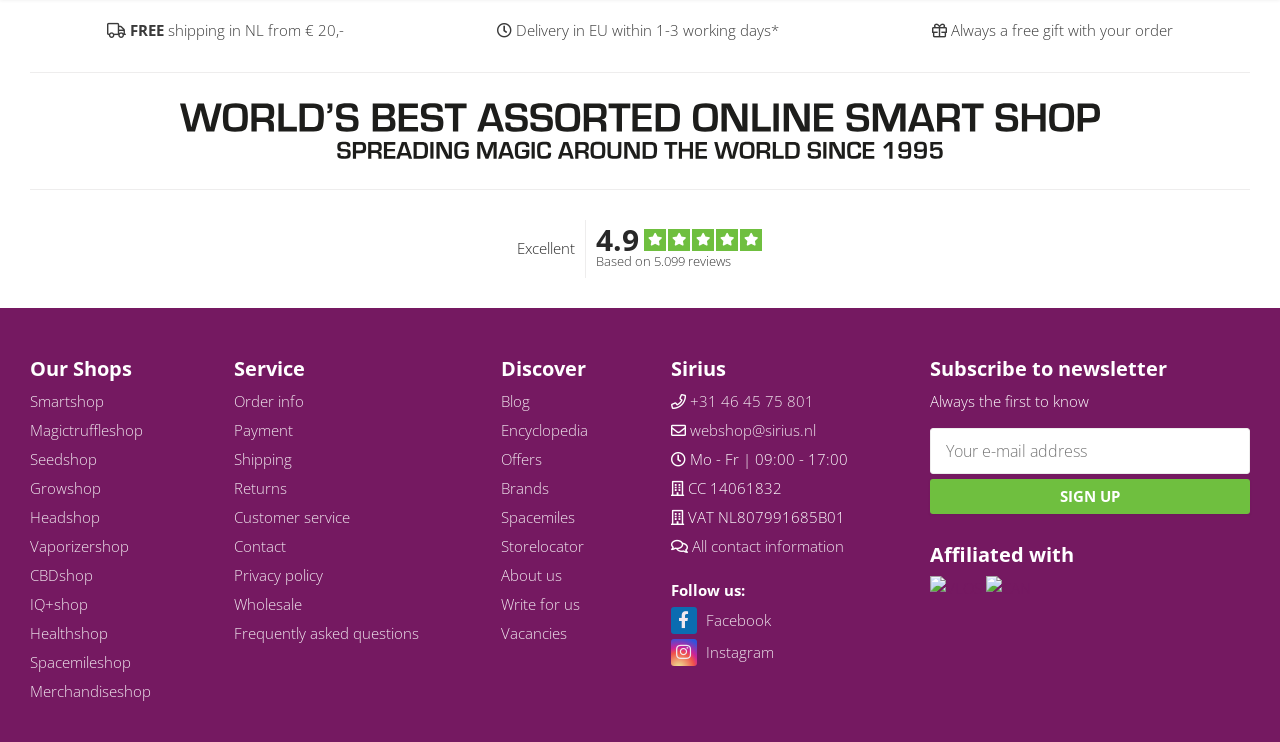With reference to the screenshot, provide a detailed response to the question below:
What is the rating of the shop based on reviews?

The rating of the shop can be found in the link 'Excellent 4.9 ★★★★★ Based on 5.099 reviews'. This indicates that the shop has a rating of 4.9 out of 5 stars based on 5,099 reviews.